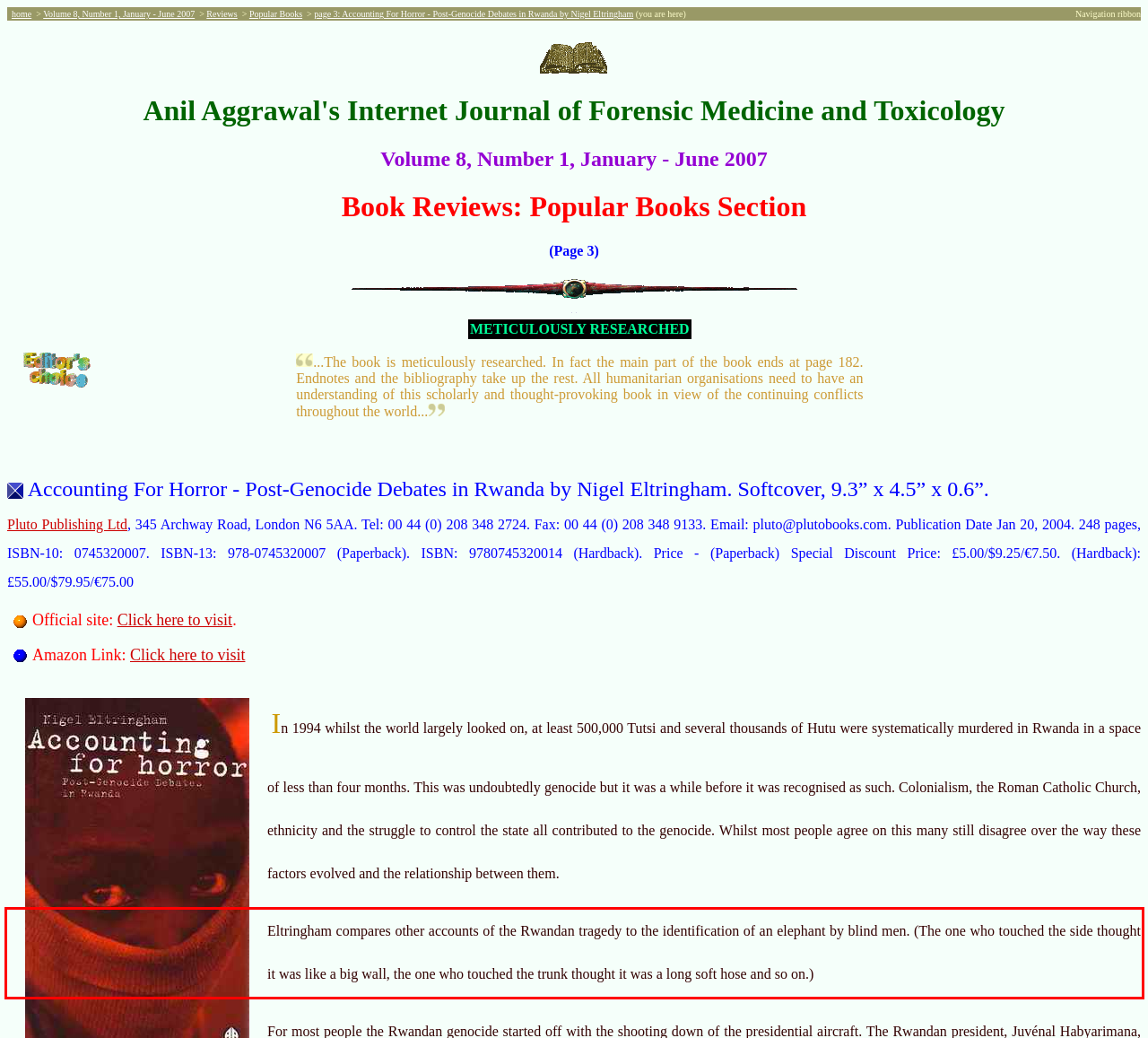Using the provided webpage screenshot, recognize the text content in the area marked by the red bounding box.

Eltringham compares other accounts of the Rwandan tragedy to the identification of an elephant by blind men. (The one who touched the side thought it was like a big wall, the one who touched the trunk thought it was a long soft hose and so on.)